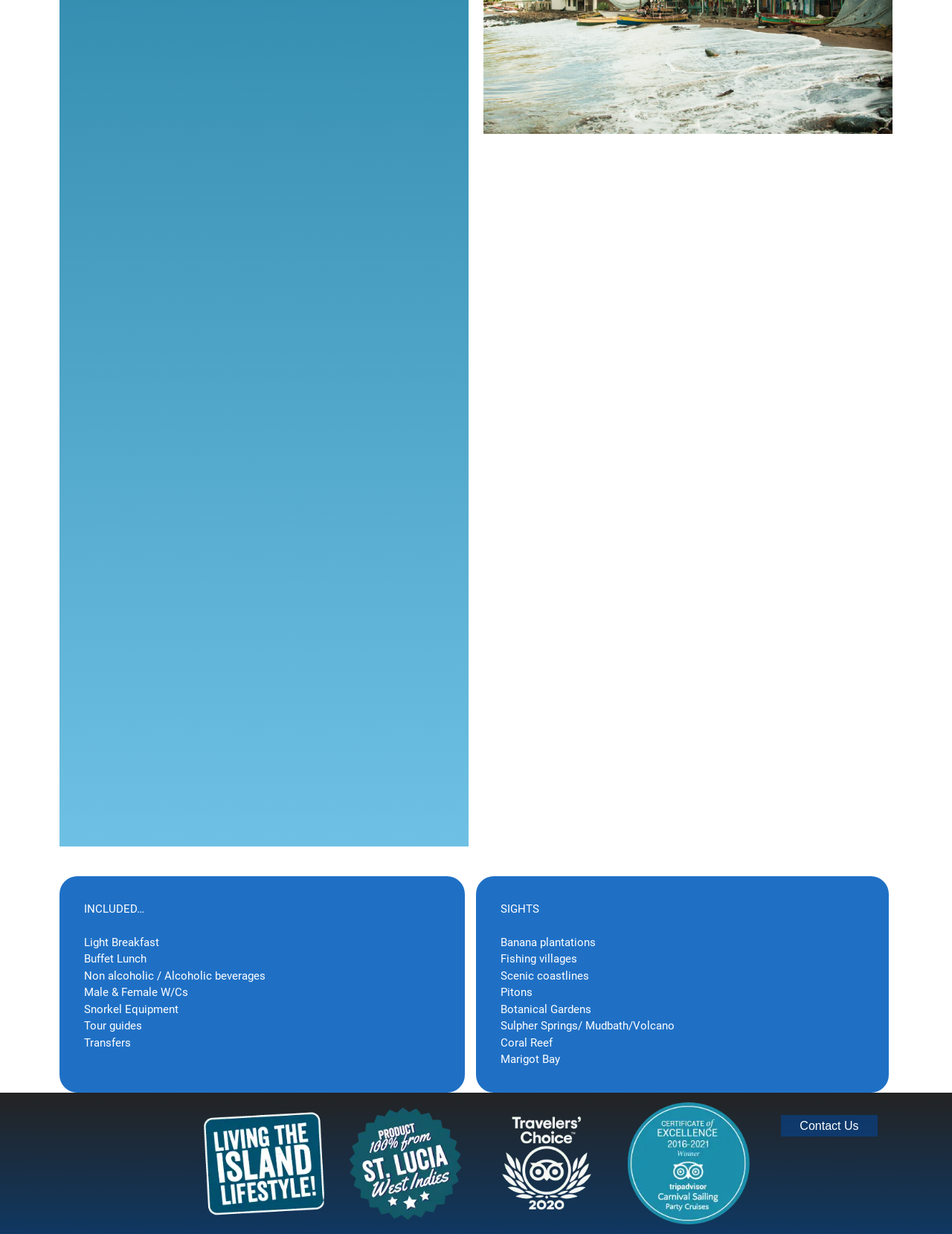What are the sights to see?
With the help of the image, please provide a detailed response to the question.

The webpage lists various sights to see, including banana plantations, fishing villages, scenic coastlines, Pitons, Botanical Gardens, Sulpher Springs/Mudbath/Volcano, Coral Reef, and Marigot Bay. These sights suggest that the tour is focused on exploring natural beauty and cultural attractions.